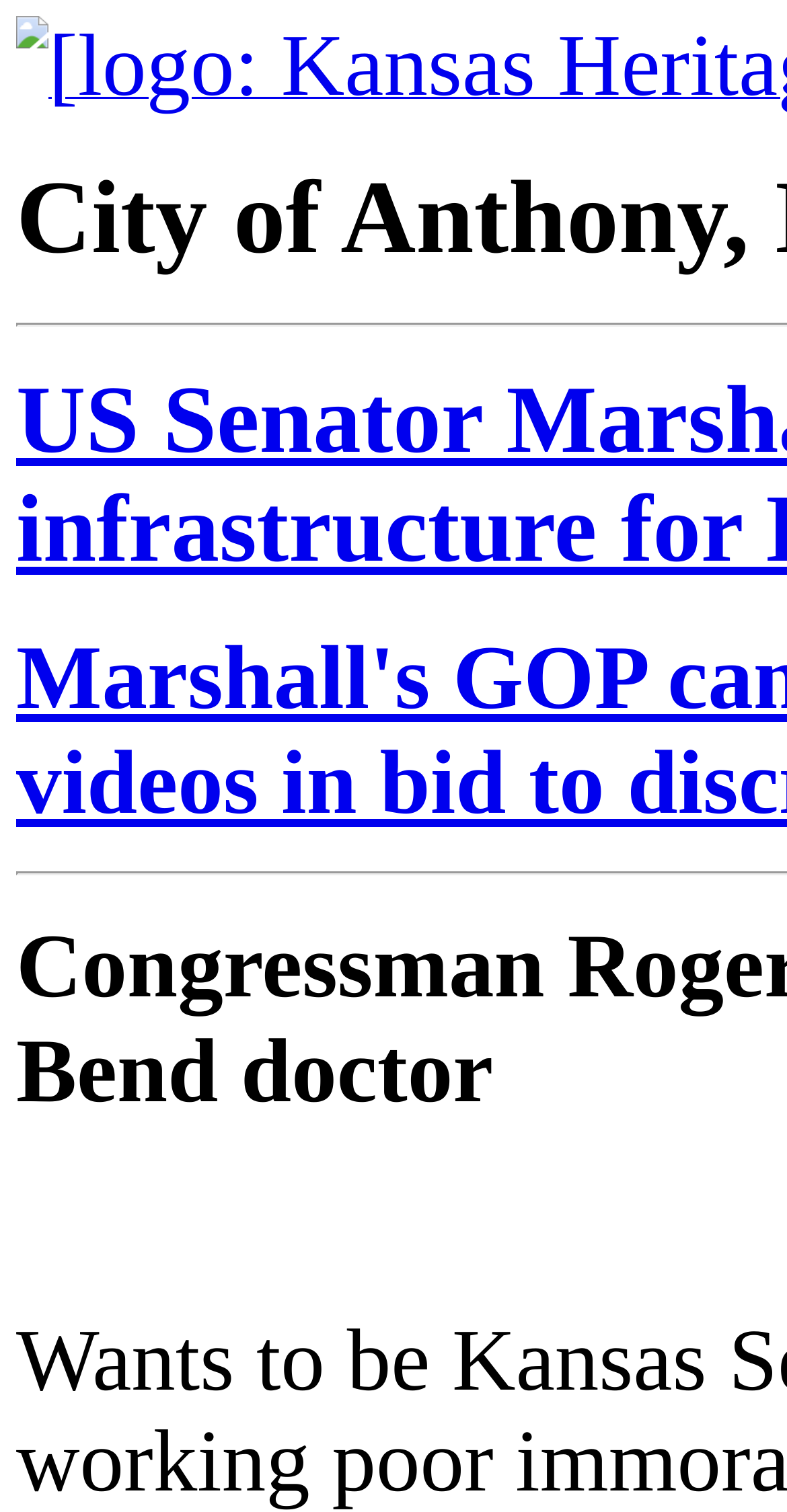Please find and report the primary heading text from the webpage.

City of Anthony, Harper County, Kansas